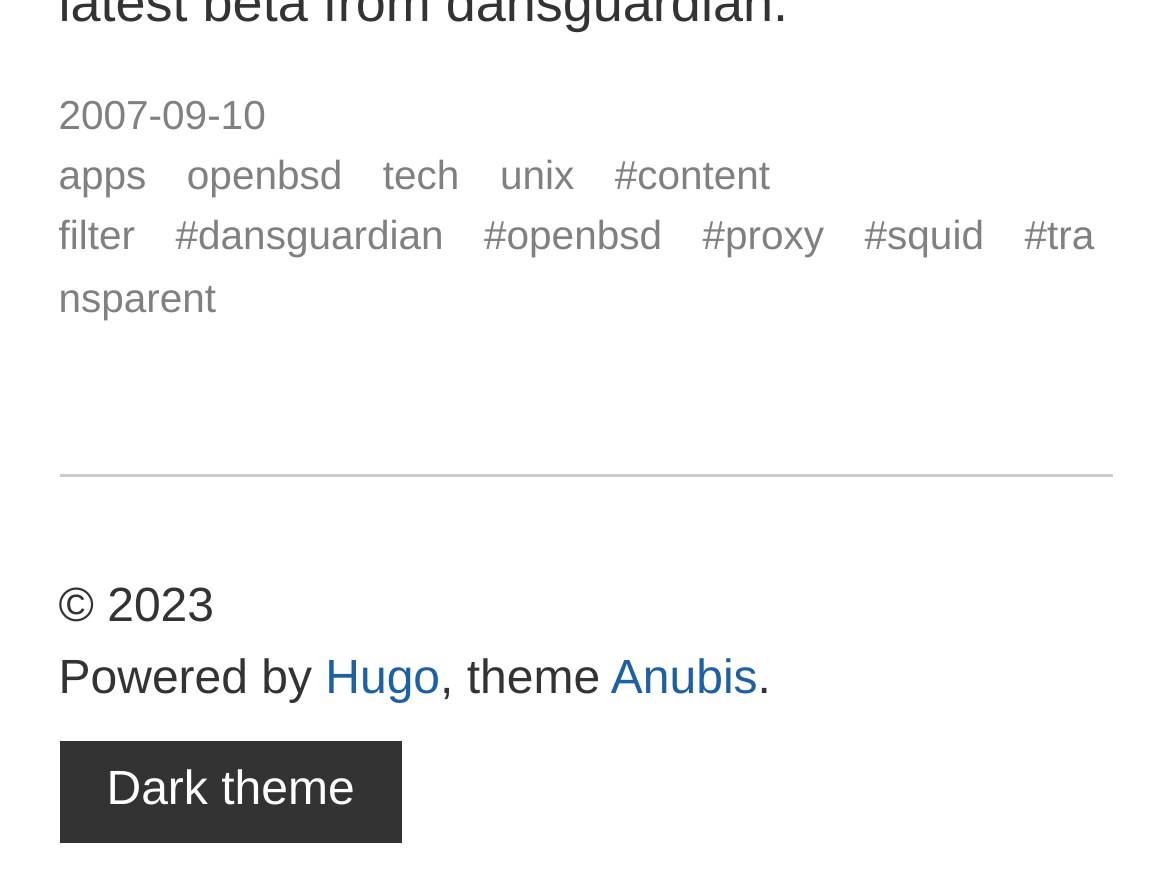Refer to the image and provide an in-depth answer to the question: 
How many links are in the top section?

I counted the number of link elements in the top section of the page, which are '2007-09-10', 'apps', 'openbsd', 'tech', 'unix', '#content filter', and '#dansguardian'.